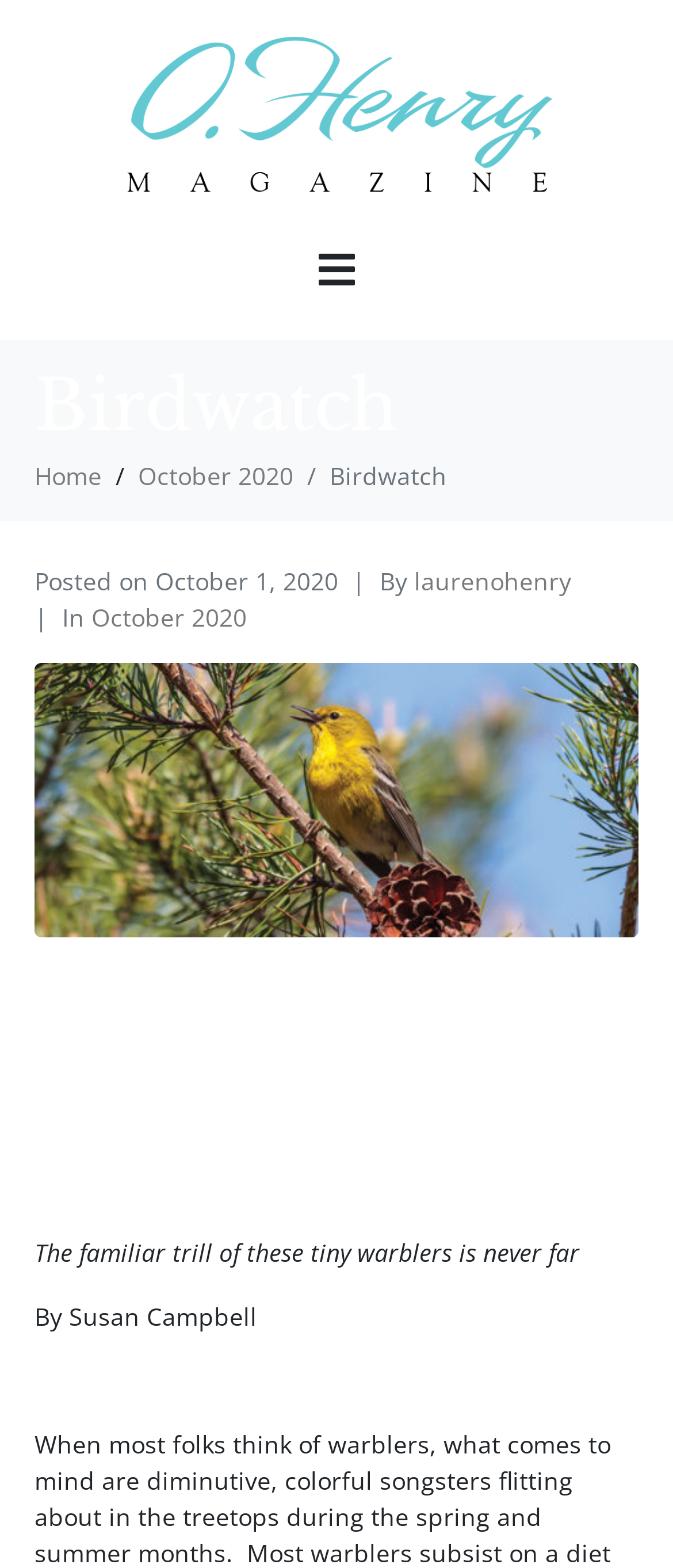From the image, can you give a detailed response to the question below:
What is the section of the magazine?

The section of the magazine can be found at the top of the webpage, where it says 'Birdwatch | O.Henry Magazine'. The 'Birdwatch' part indicates that it is the section of the magazine.